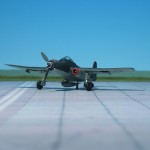What is the color of the sky in the background?
Analyze the image and deliver a detailed answer to the question.

The caption describes the background of the image, stating that it features a clear blue sky, which adds to the overall aesthetic of the scene and emphasizes the aircraft's aviation theme.